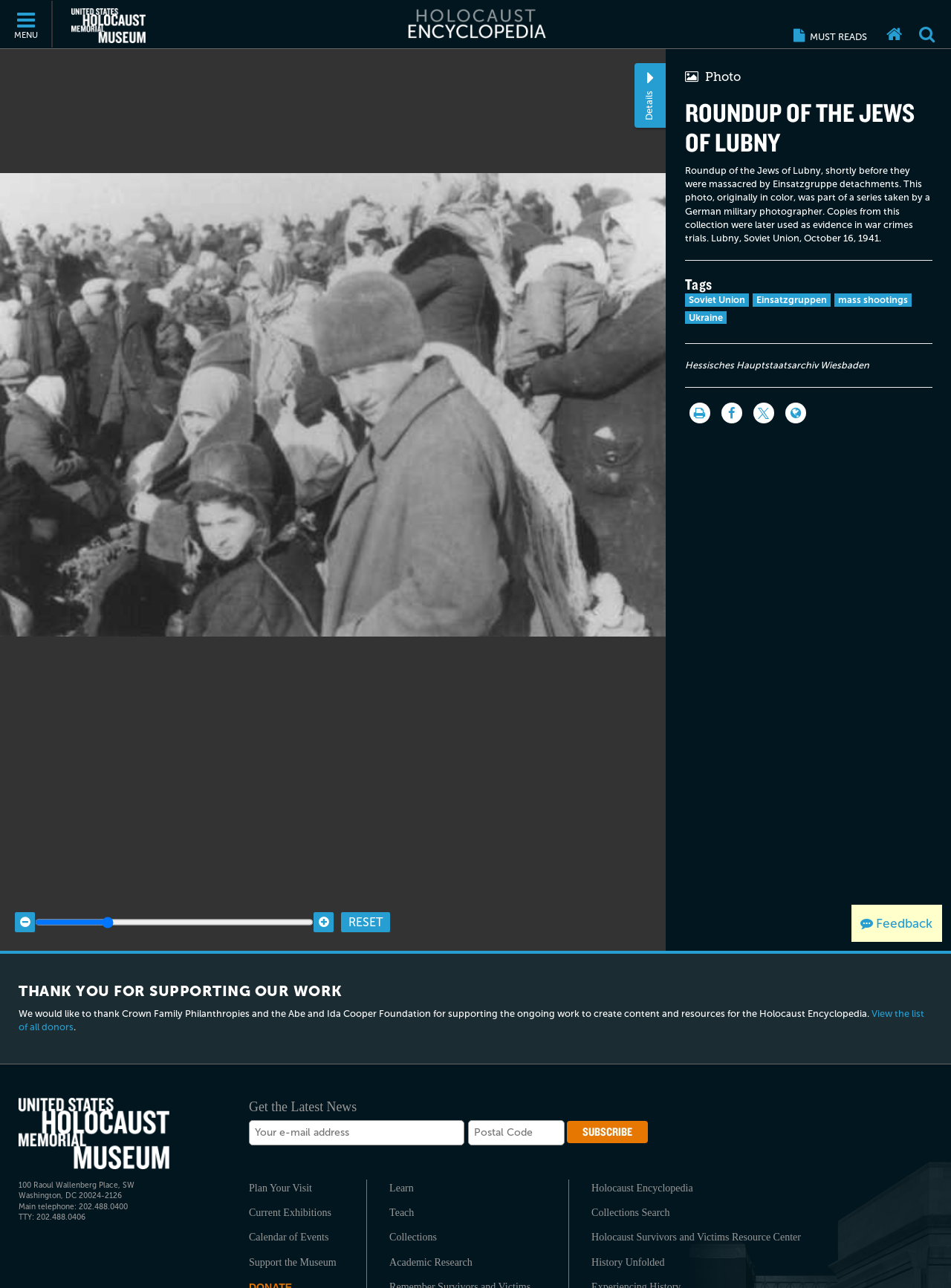Determine and generate the text content of the webpage's headline.

ROUNDUP OF THE JEWS OF LUBNY